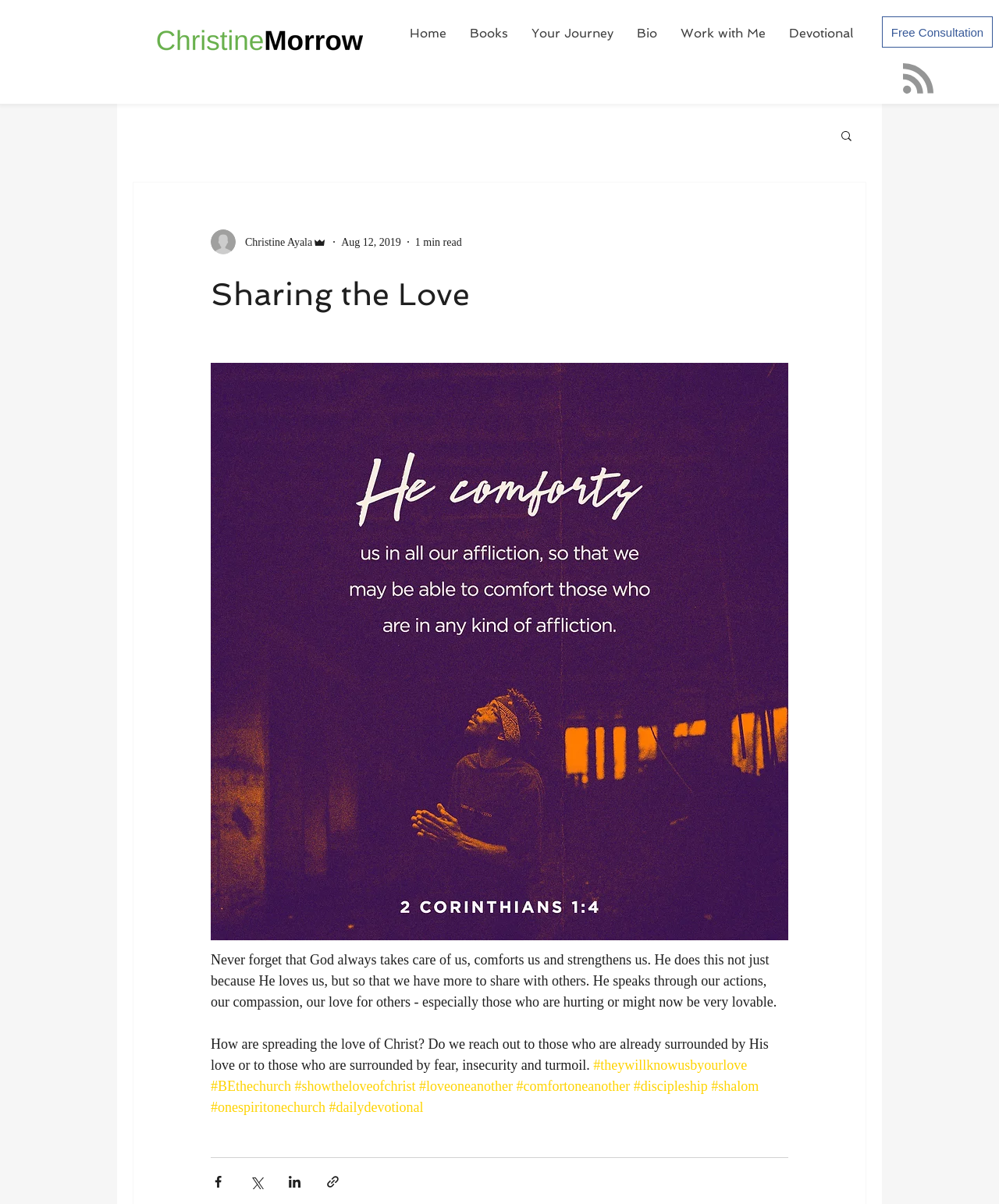Please mark the clickable region by giving the bounding box coordinates needed to complete this instruction: "Click on the 'Home' link".

[0.398, 0.008, 0.459, 0.047]